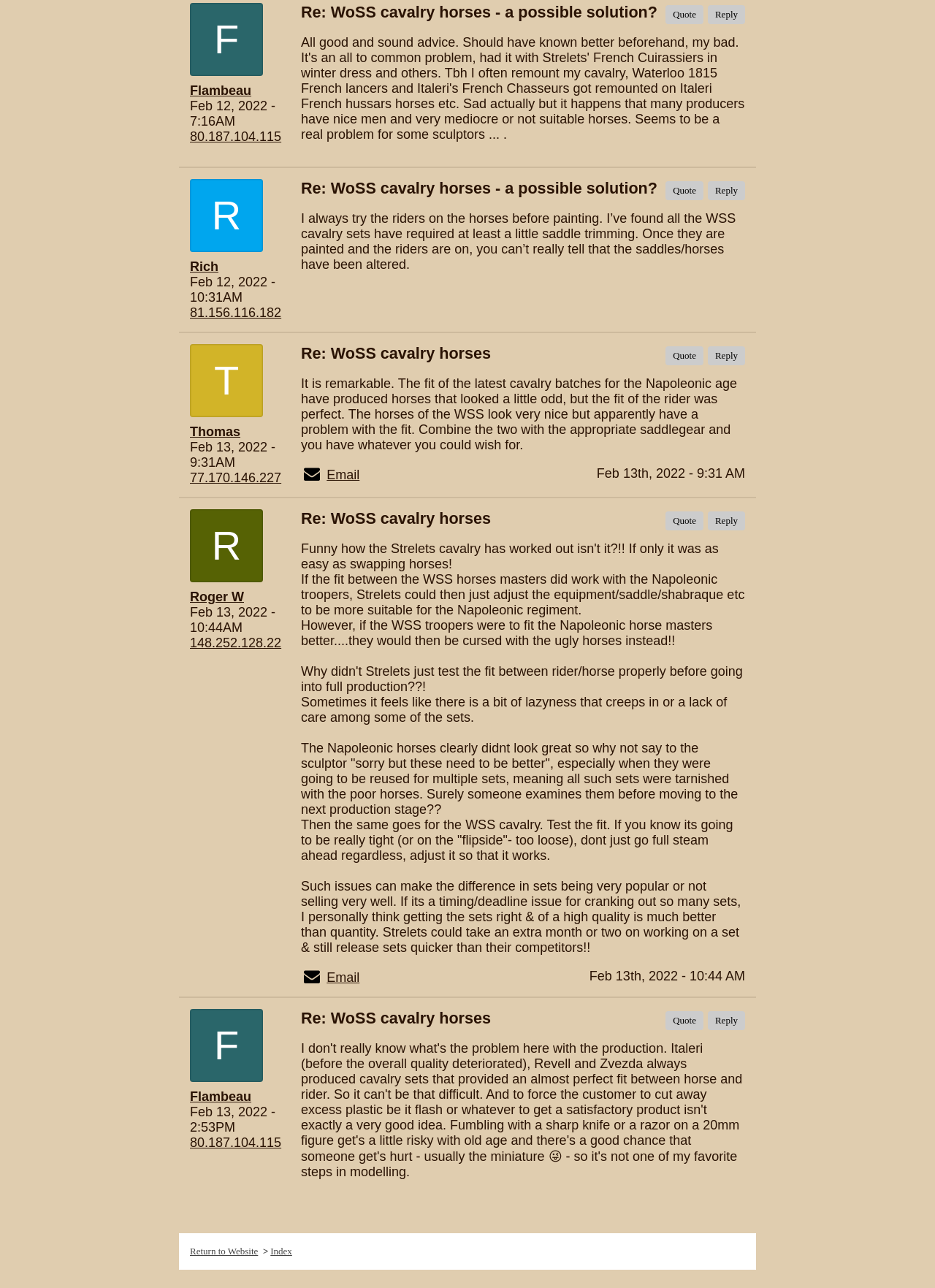What is the date of the last message posted?
Please look at the screenshot and answer using one word or phrase.

Feb 13, 2022